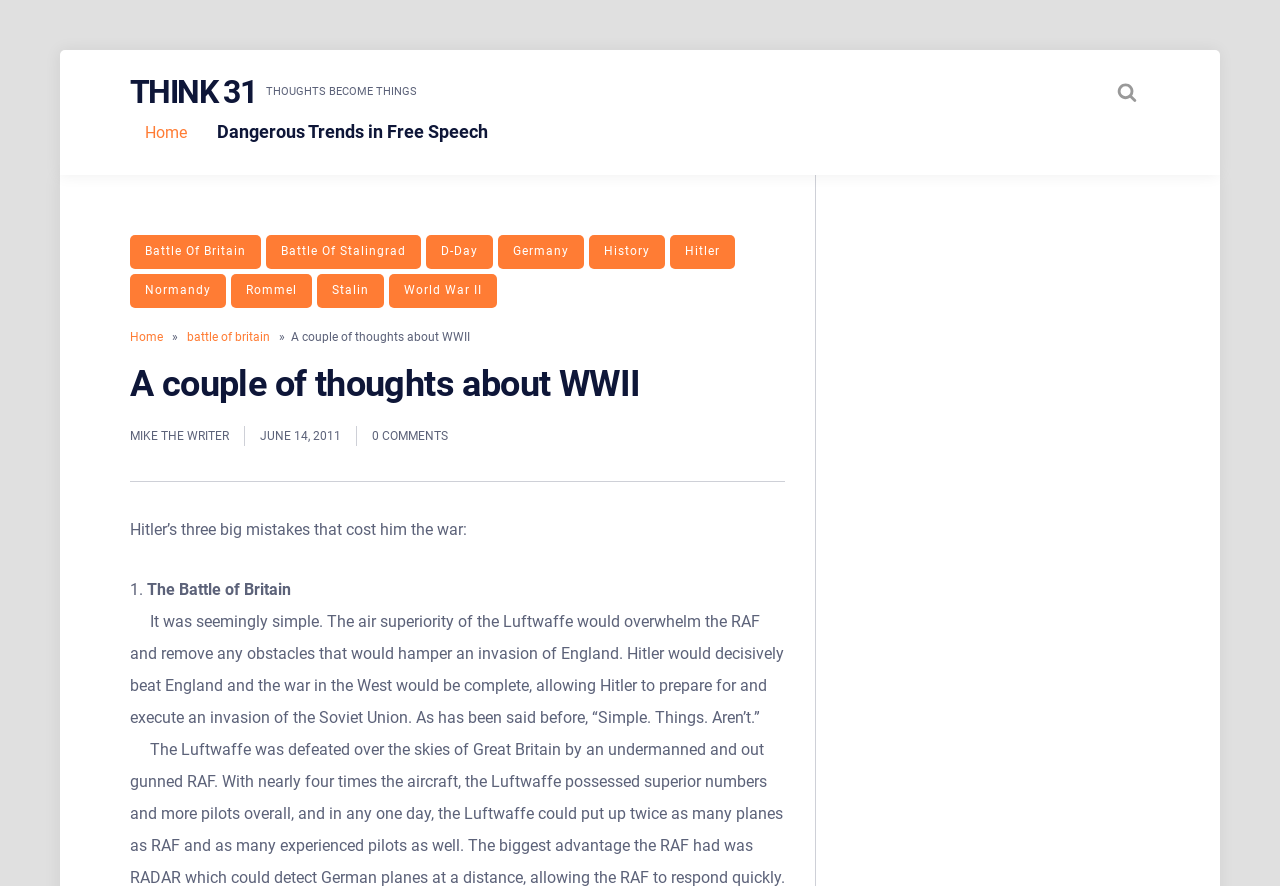Determine the bounding box coordinates of the element's region needed to click to follow the instruction: "Learn about 'Hitler’s three big mistakes that cost him the war'". Provide these coordinates as four float numbers between 0 and 1, formatted as [left, top, right, bottom].

[0.102, 0.587, 0.365, 0.609]